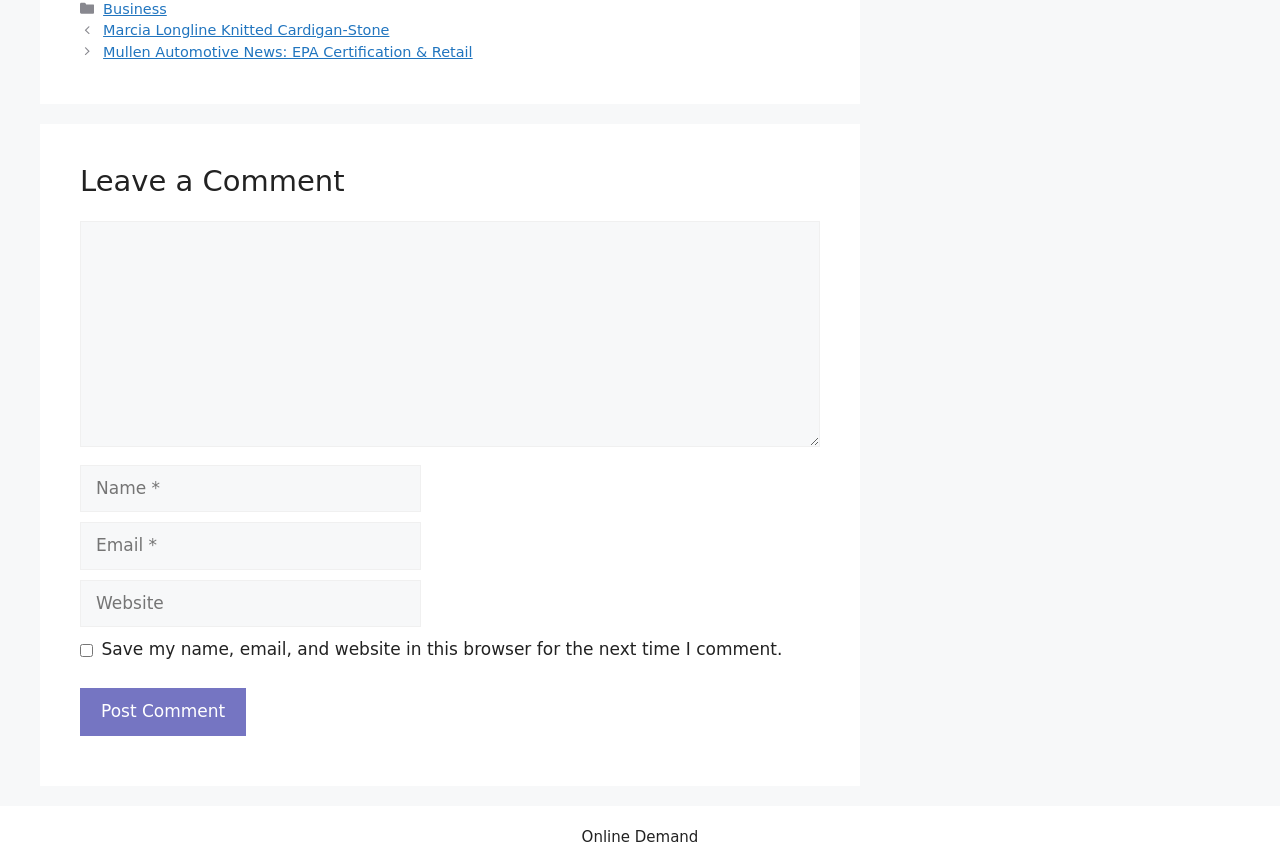What is required to leave a comment?
Please respond to the question with as much detail as possible.

In the comment section, I can see three text boxes: Name, Email, and Website. The Name and Email text boxes are marked as required, indicating that they must be filled in to leave a comment.